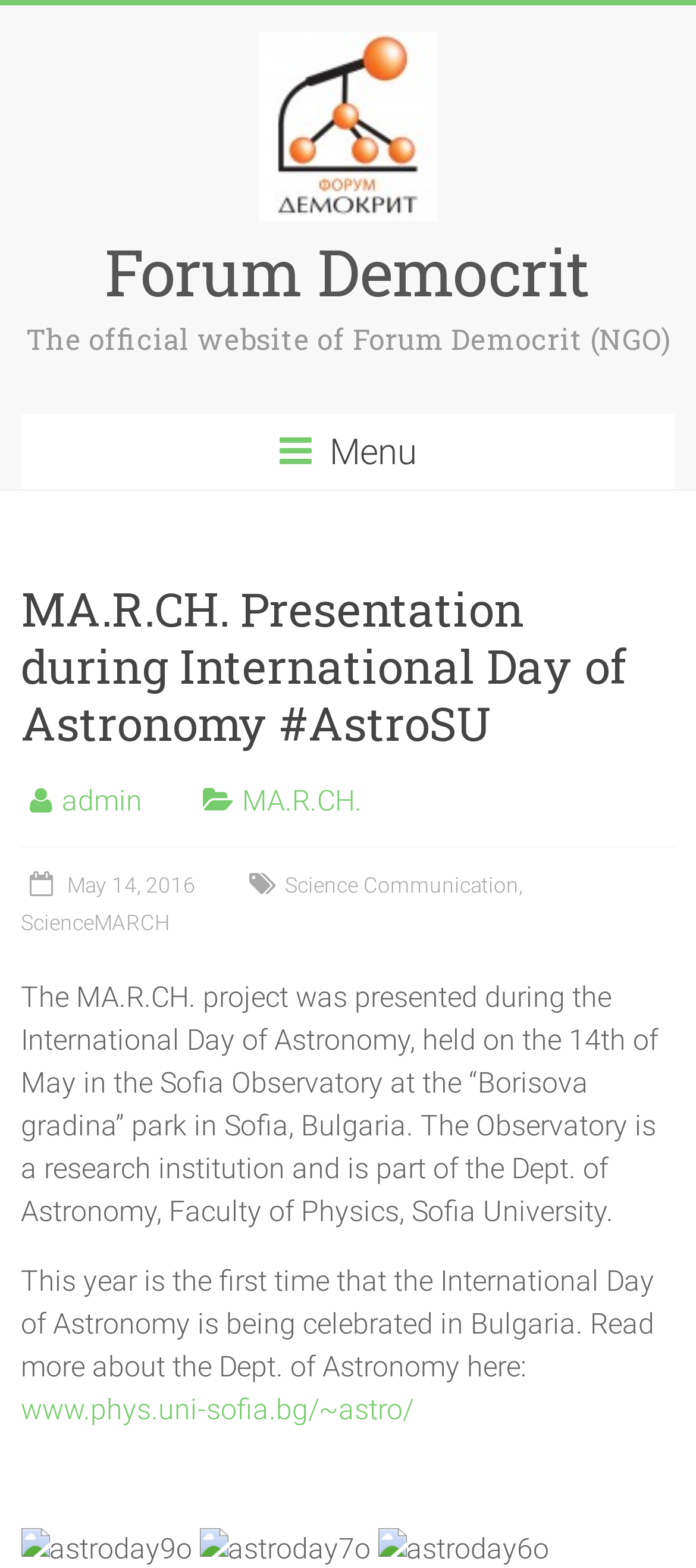Locate the bounding box of the UI element described in the following text: "admin".

[0.089, 0.5, 0.204, 0.521]